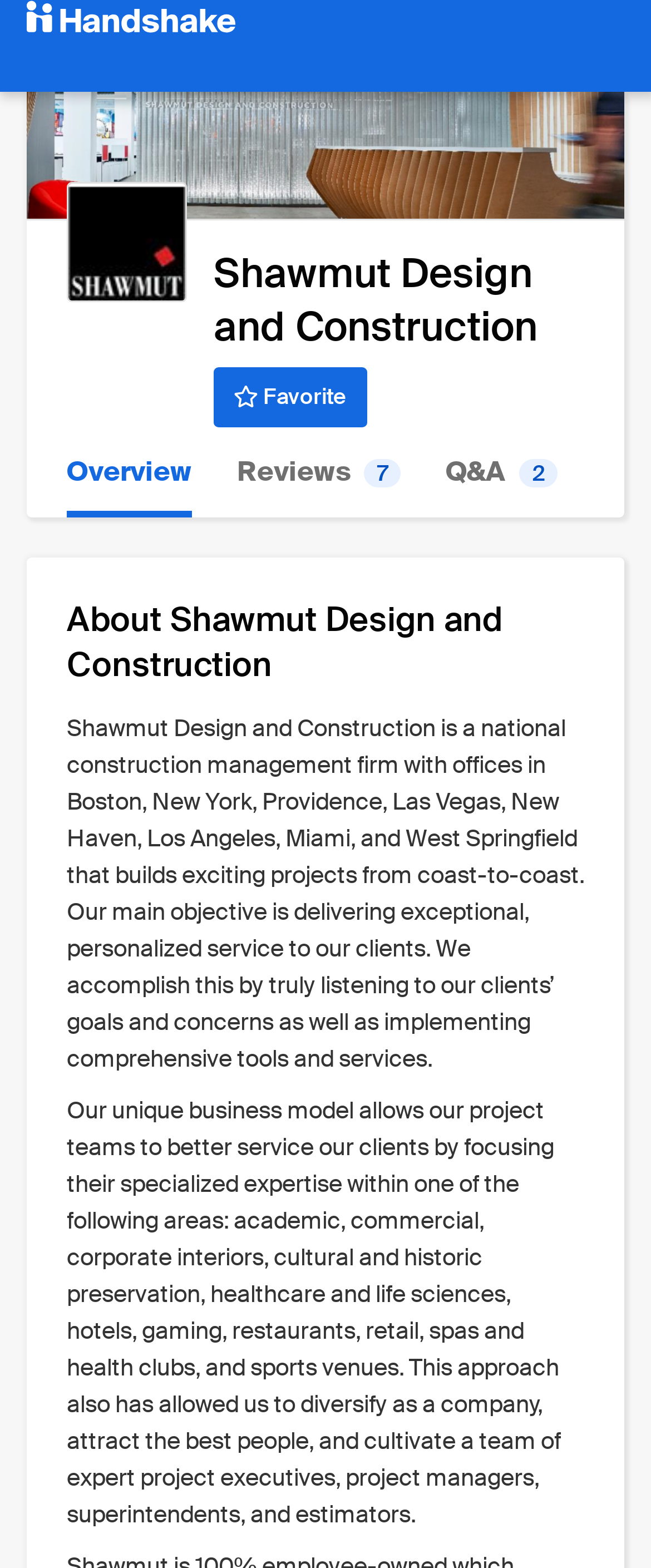How many areas of expertise does the company have?
Please give a detailed and elaborate explanation in response to the question.

I found the number of areas of expertise by reading the static text that describes the company's business model, which mentions that the company has expertise in 12 areas: academic, commercial, corporate interiors, cultural and historic preservation, healthcare and life sciences, hotels, gaming, restaurants, retail, spas and health clubs, and sports venues.